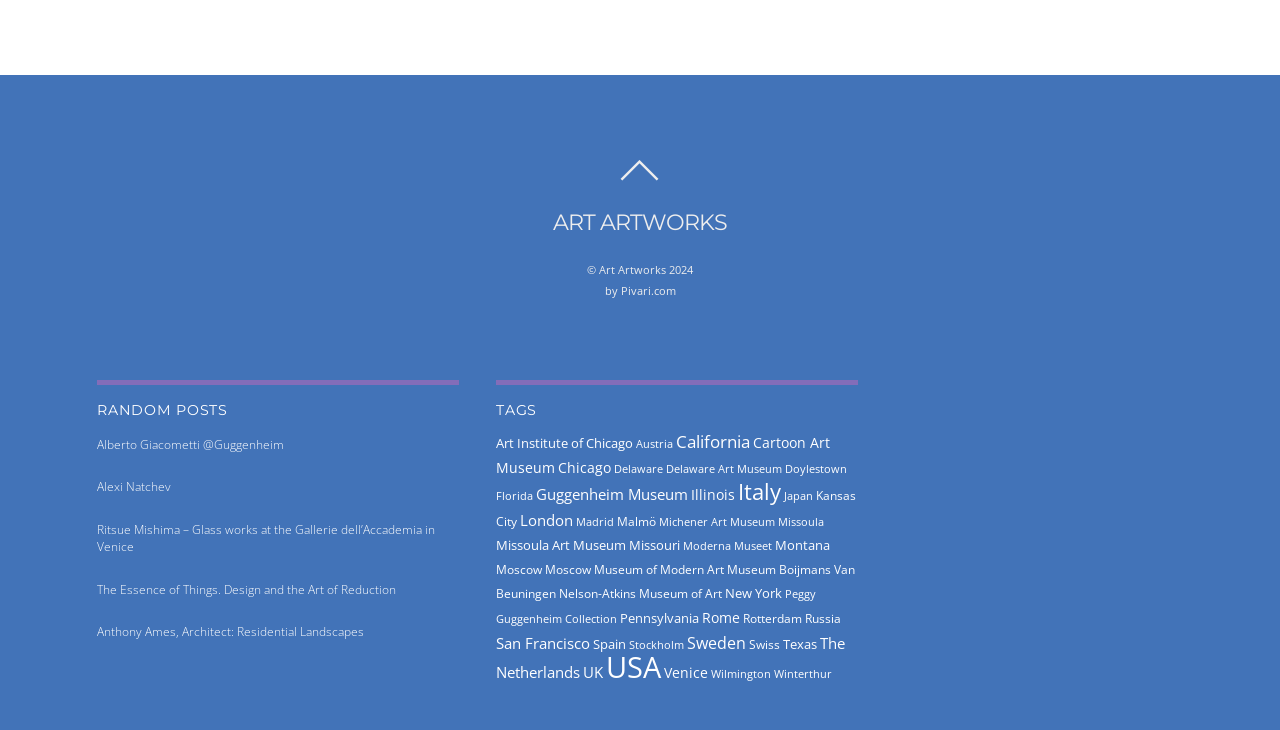Please specify the bounding box coordinates of the area that should be clicked to accomplish the following instruction: "view Alberto Giacometti's post". The coordinates should consist of four float numbers between 0 and 1, i.e., [left, top, right, bottom].

[0.076, 0.597, 0.359, 0.62]